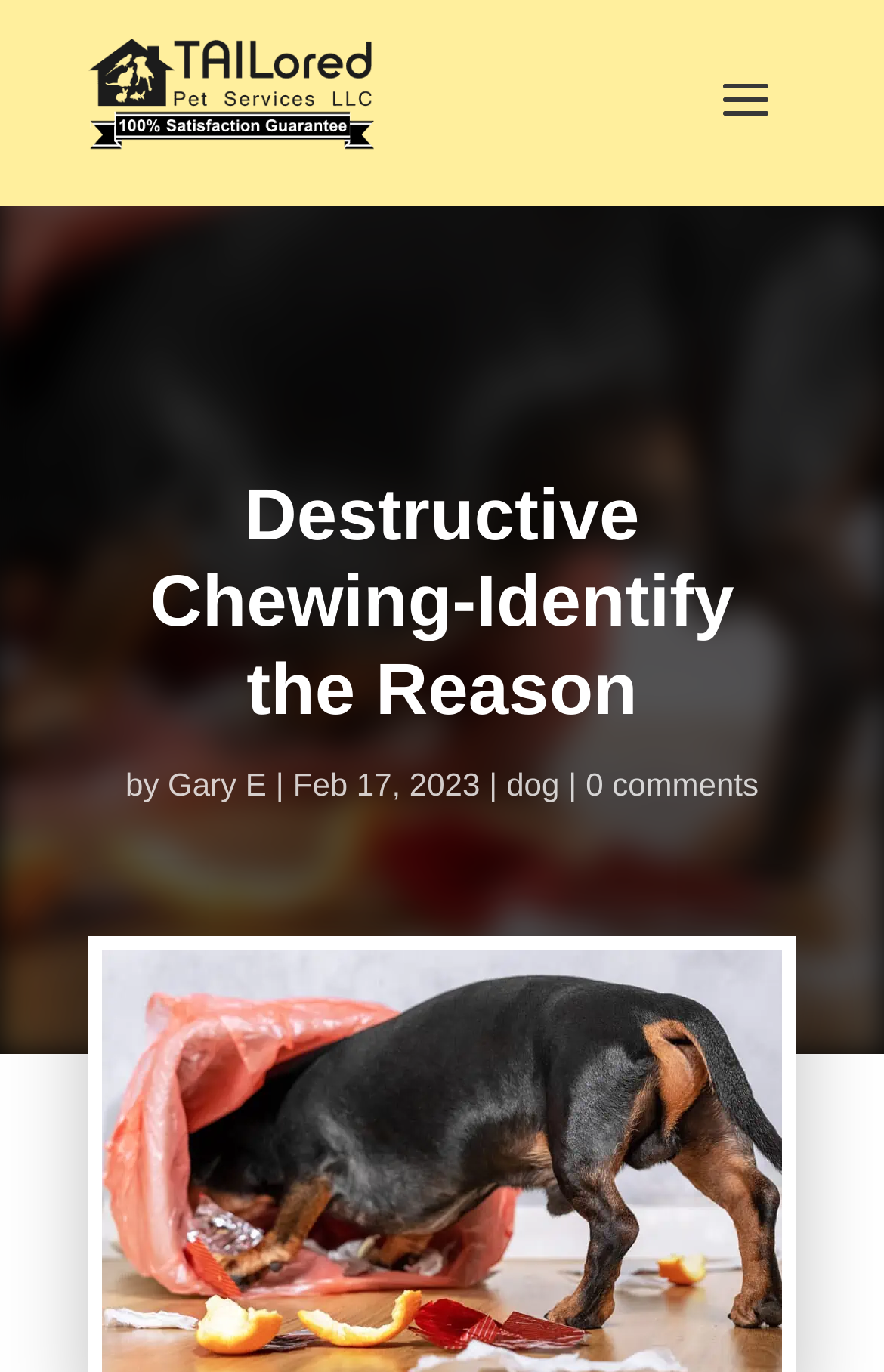Provide a thorough description of this webpage.

The webpage is about identifying the reason behind destructive chewing in dogs. At the top left corner, there is a logo of Tailored Pet Services LLC, which is a clickable link. Below the logo, there is a heading that reads "Destructive Chewing-Identify the Reason". 

To the right of the heading, there is a byline that says "by Gary E" followed by the date "Feb 17, 2023". Further to the right, there are two links, one labeled "dog" and another labeled "0 comments".